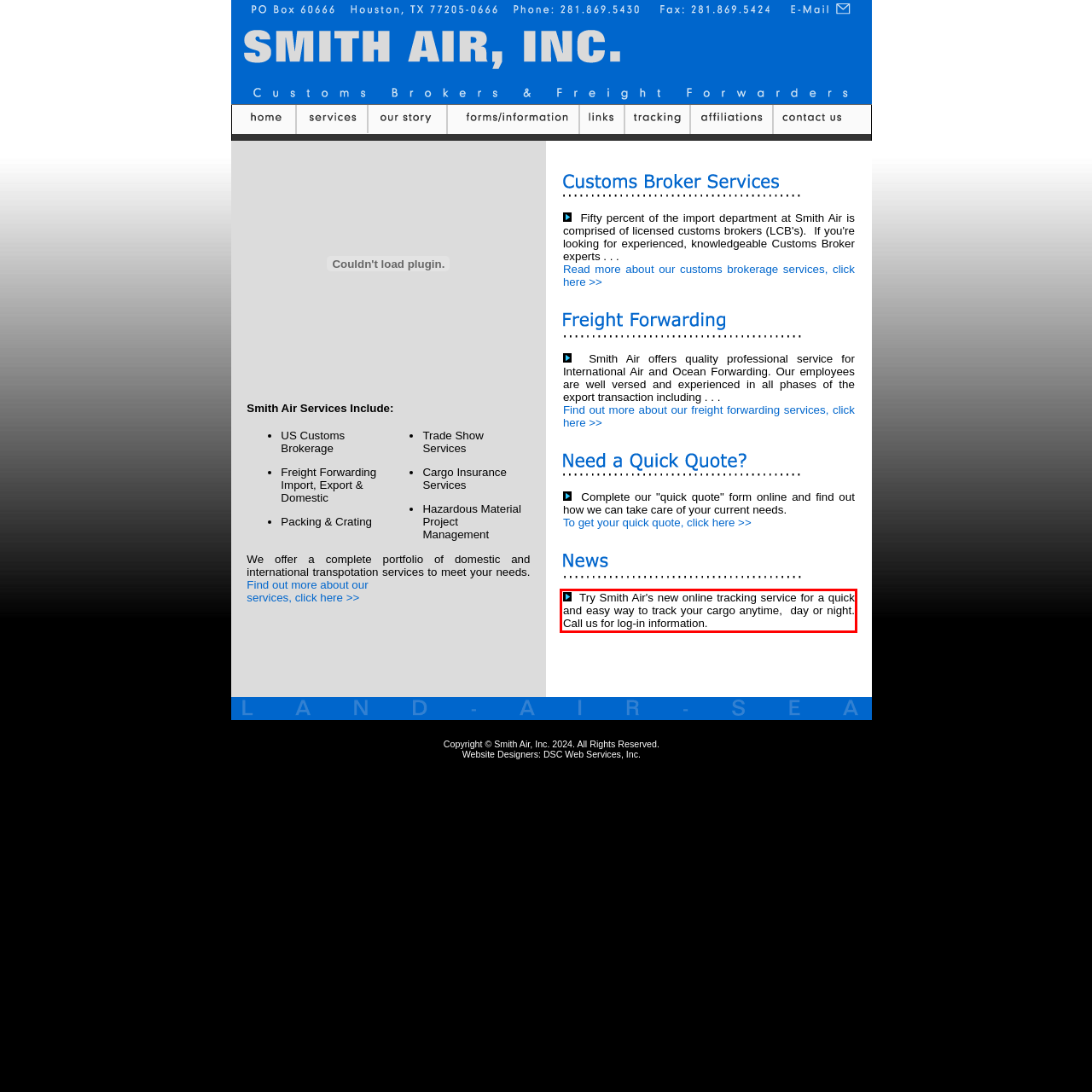You are given a webpage screenshot with a red bounding box around a UI element. Extract and generate the text inside this red bounding box.

Try Smith Air's new online tracking service for a quick and easy way to track your cargo anytime, day or night. Call us for log-in information.